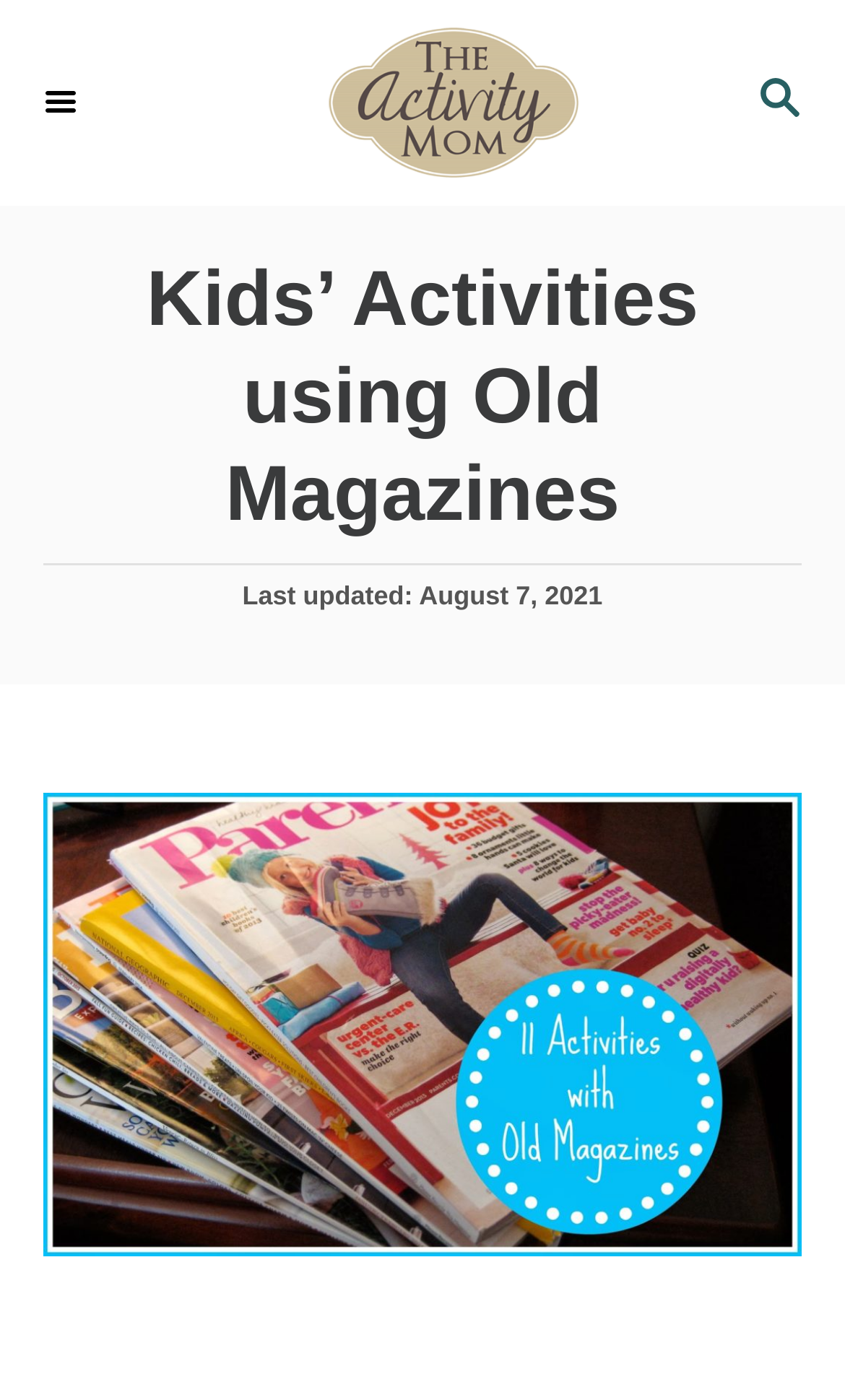Provide the bounding box coordinates of the UI element that matches the description: "aria-label="Menu"".

[0.0, 0.024, 0.154, 0.123]